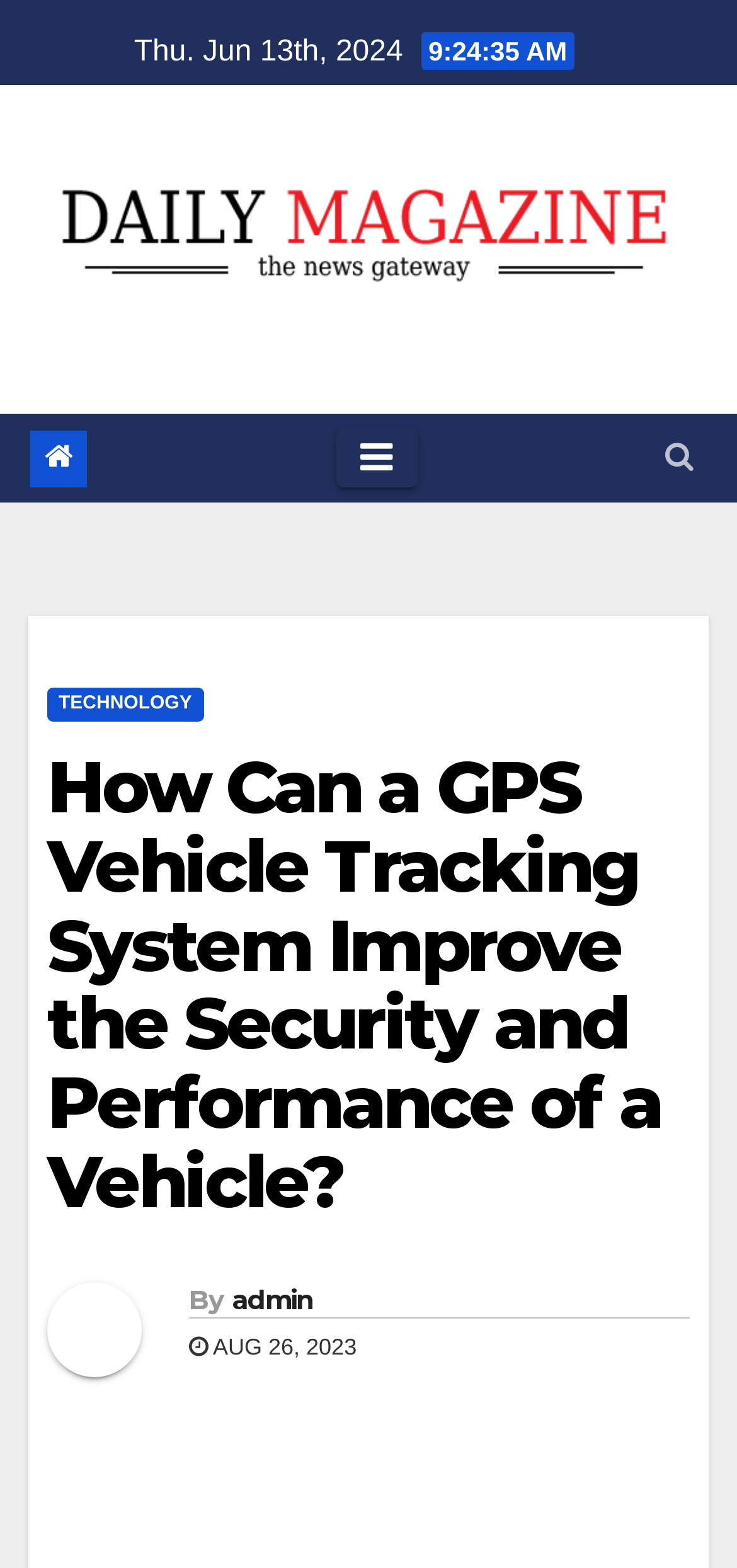What is the author of the blog post?
Please analyze the image and answer the question with as much detail as possible.

I found the author of the blog post by looking at the link element with the text 'admin' which is located below the heading of the blog post.